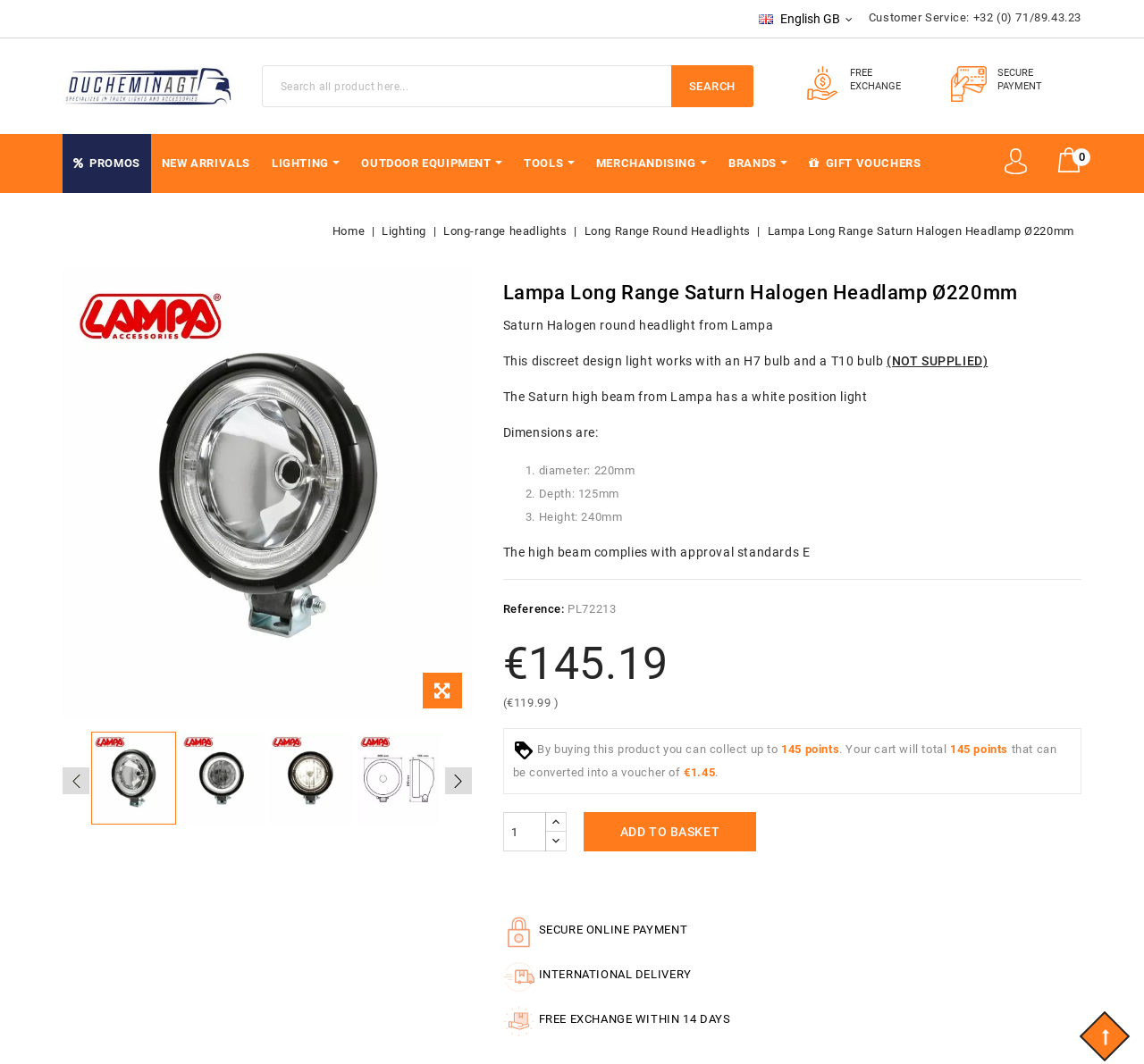Can you identify and provide the main heading of the webpage?

Lampa Long Range Saturn Halogen Headlamp Ø220mm